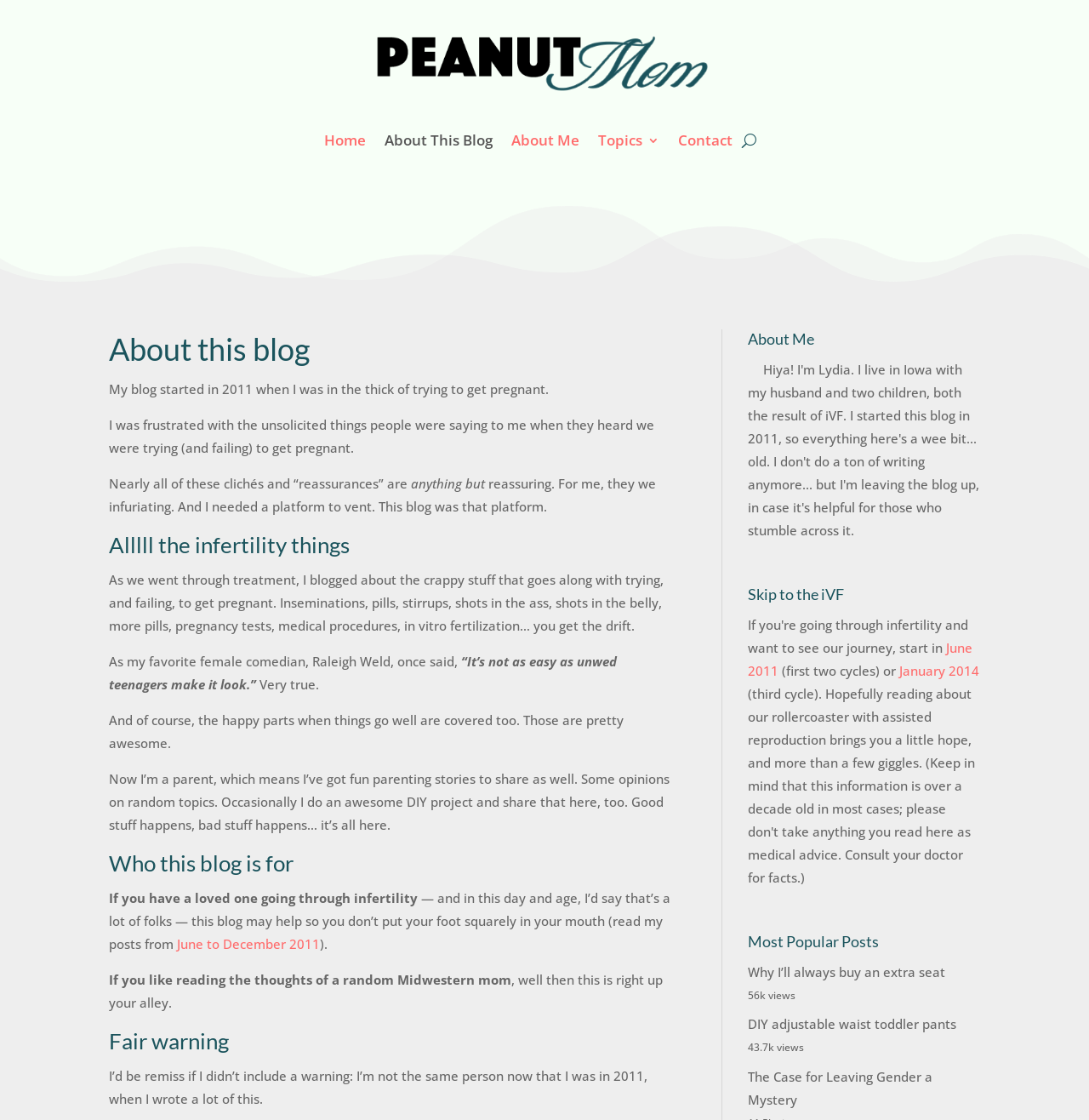Find the bounding box coordinates for the element described here: "Facebook".

None